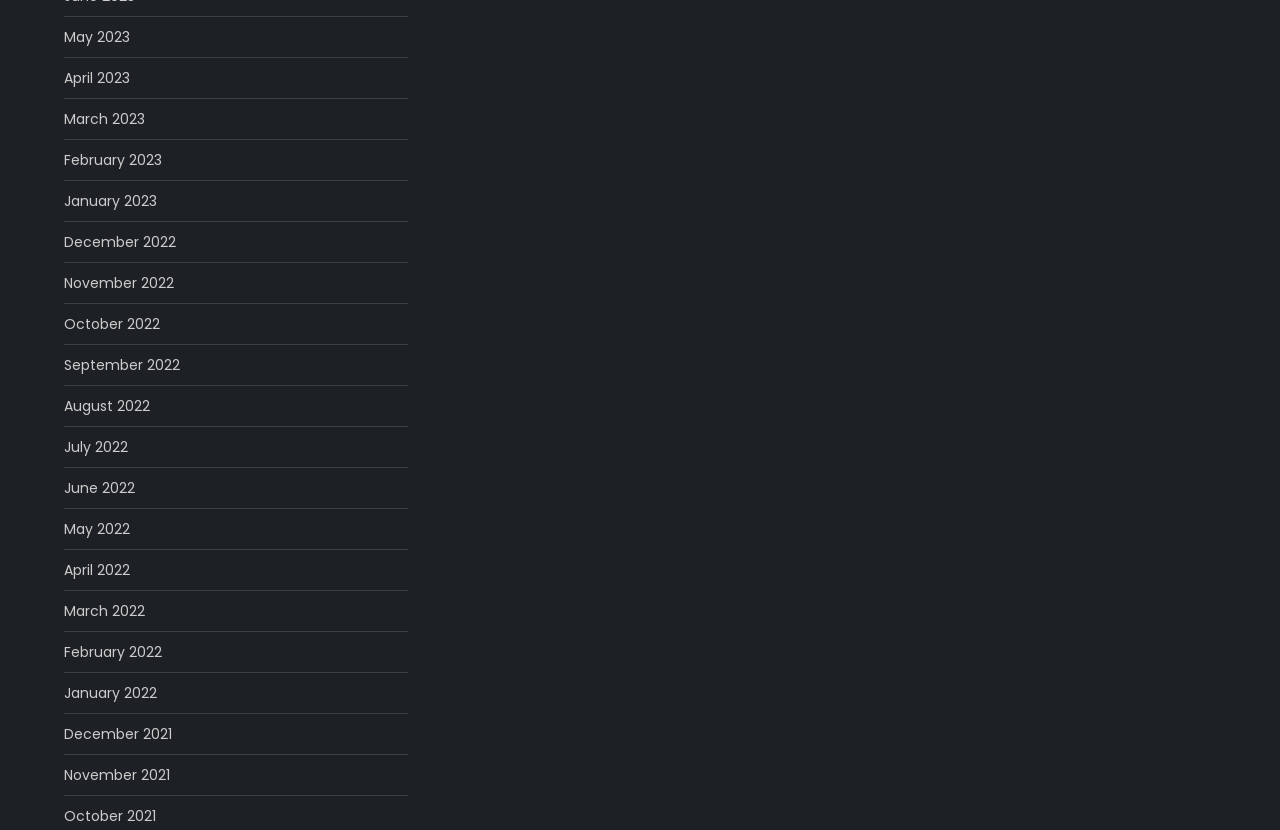Please use the details from the image to answer the following question comprehensively:
What is the earliest month listed?

By examining the list of links, I found that the earliest month listed is December 2021, which is located at the bottom of the list with a bounding box coordinate of [0.05, 0.869, 0.134, 0.901].